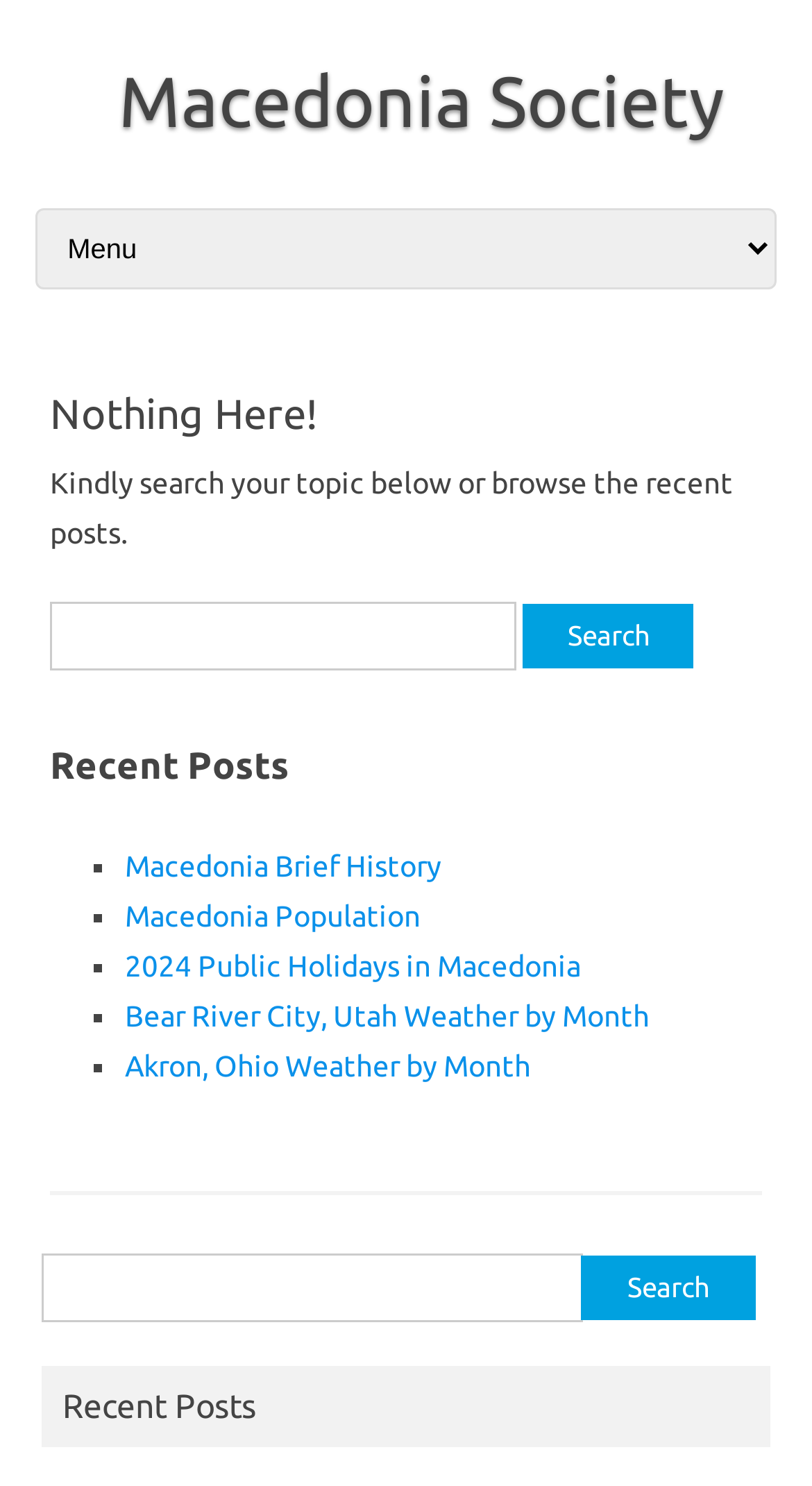Please provide a short answer using a single word or phrase for the question:
What is the main header of the webpage?

Nothing Here!